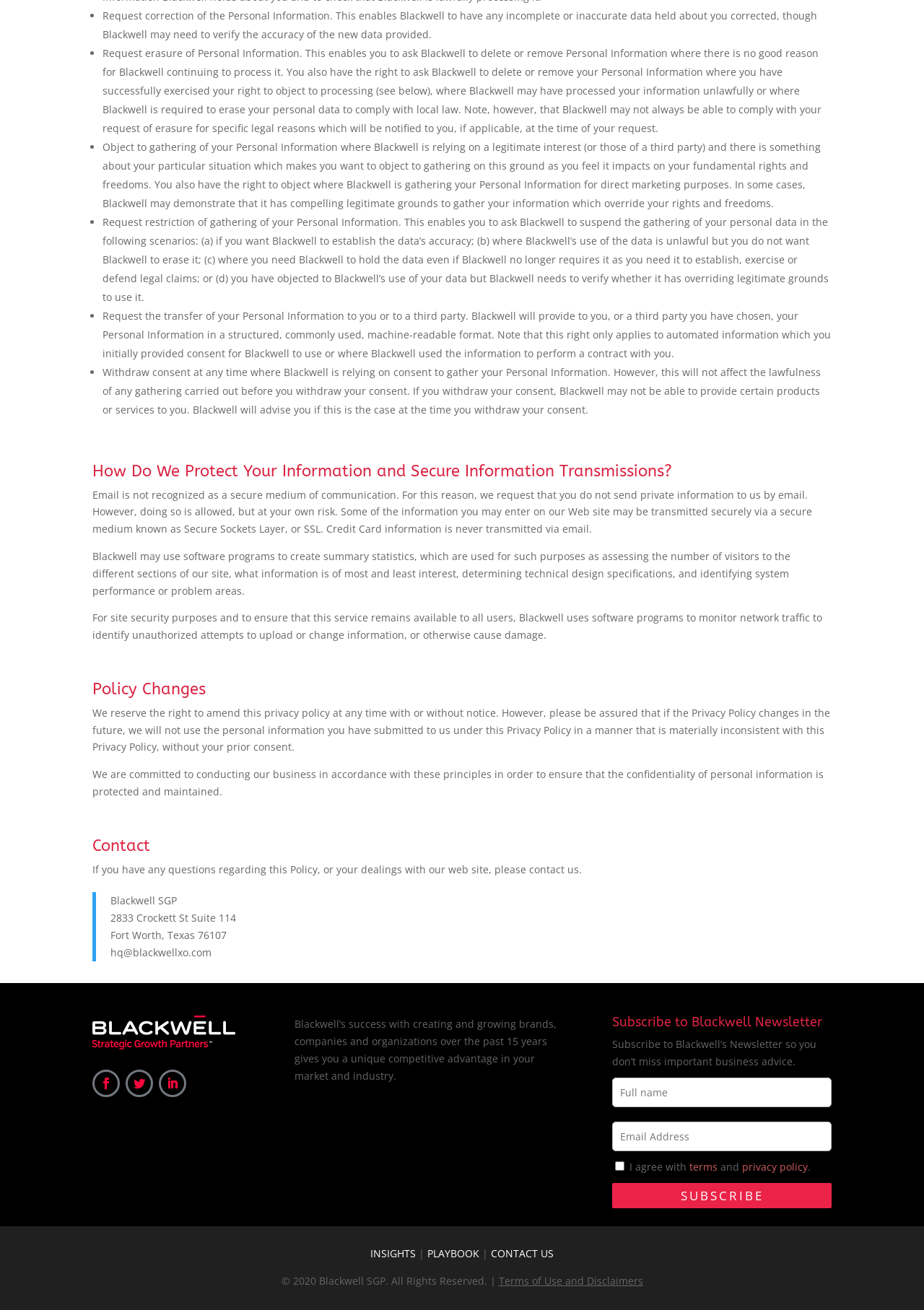How can users contact Blackwell?
Answer briefly with a single word or phrase based on the image.

Through email or postal address